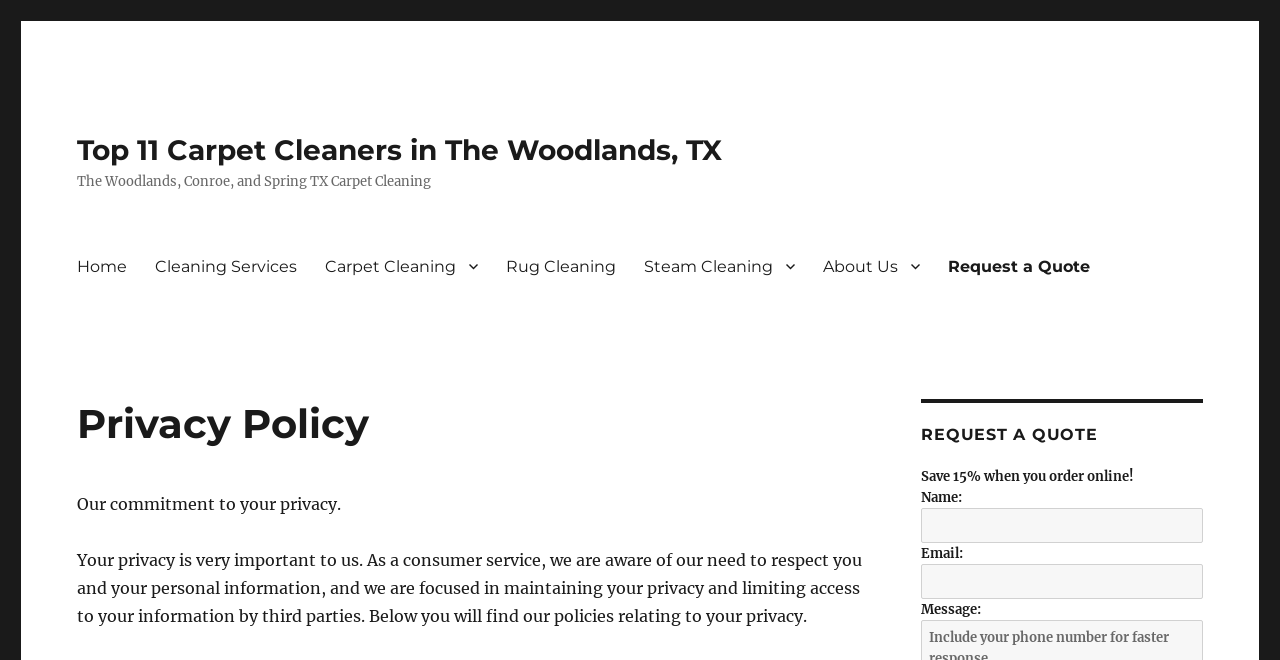Using the element description: "parent_node: Name: name="name"", determine the bounding box coordinates for the specified UI element. The coordinates should be four float numbers between 0 and 1, [left, top, right, bottom].

[0.72, 0.77, 0.94, 0.823]